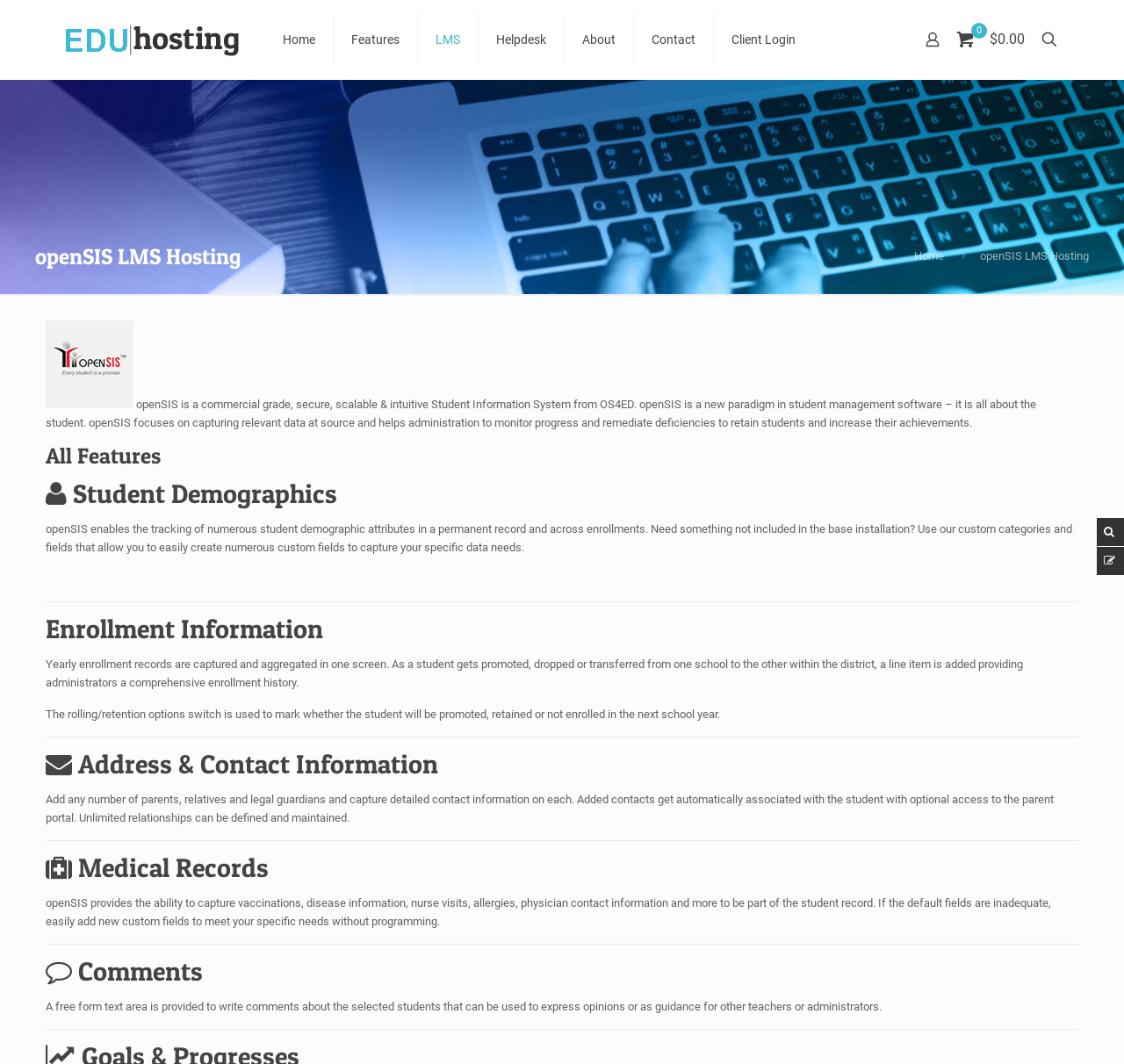Using the details in the image, give a detailed response to the question below:
How many custom fields can be added in openSIS?

The webpage states that openSIS allows users to 'easily add new custom fields to meet your specific needs without programming', implying that there is no limit to the number of custom fields that can be added.